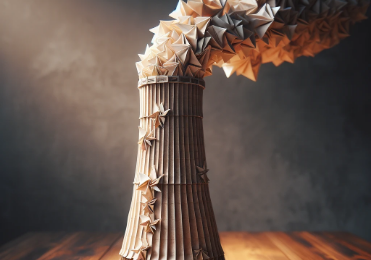What does the upper section of the sculpture resemble?
Analyze the screenshot and provide a detailed answer to the question.

According to the caption, the upper section of the sculpture is designed to 'simulate smoke' with 'delicate folded shapes that cascade upwards', implying that it resembles smoke.